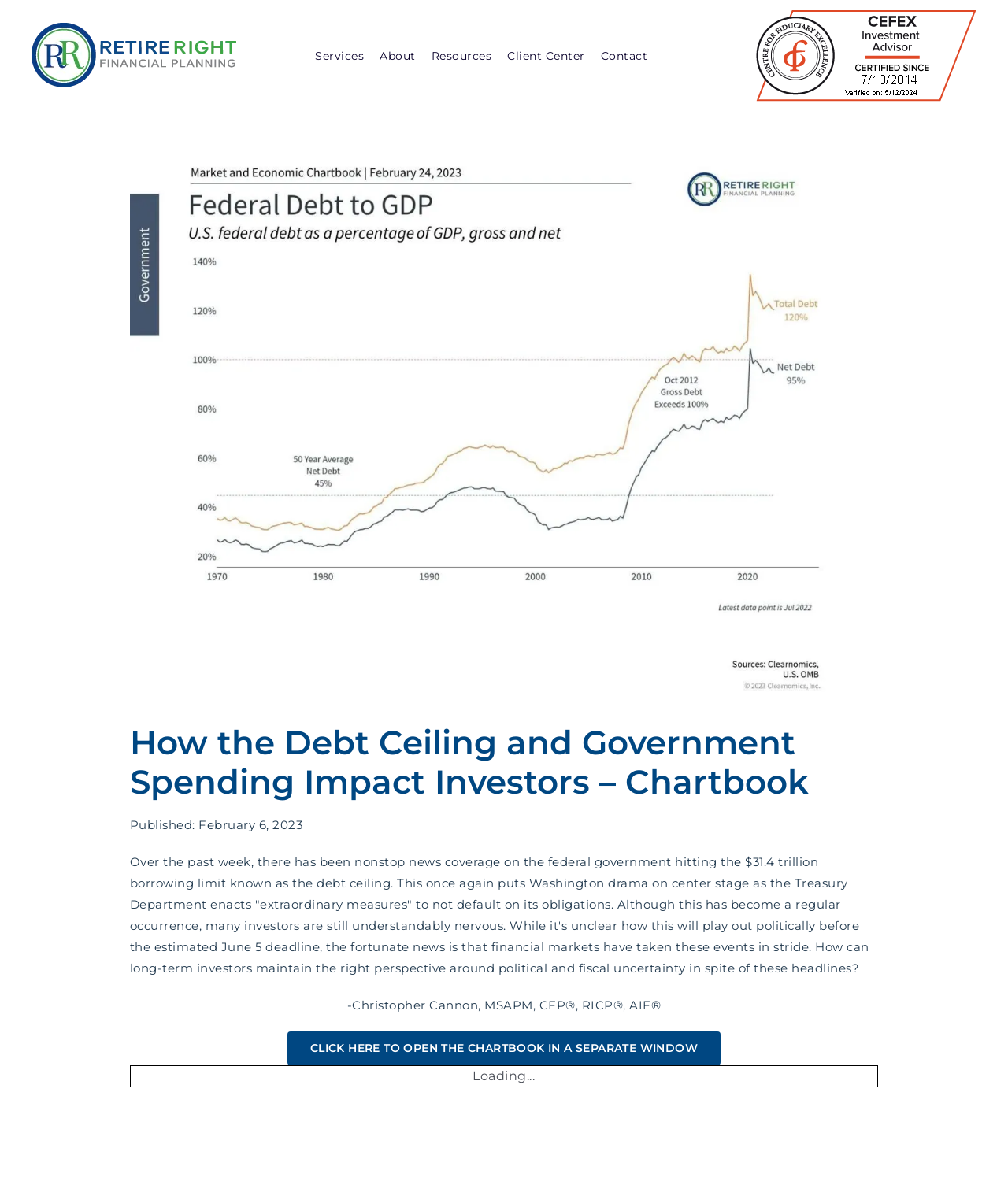Who is the author of the article?
Please answer the question with as much detail and depth as you can.

The author of the article is mentioned at the end of the article, where it says '-Christopher Cannon, MSAPM, CFP®, RICP®, AIF®'.